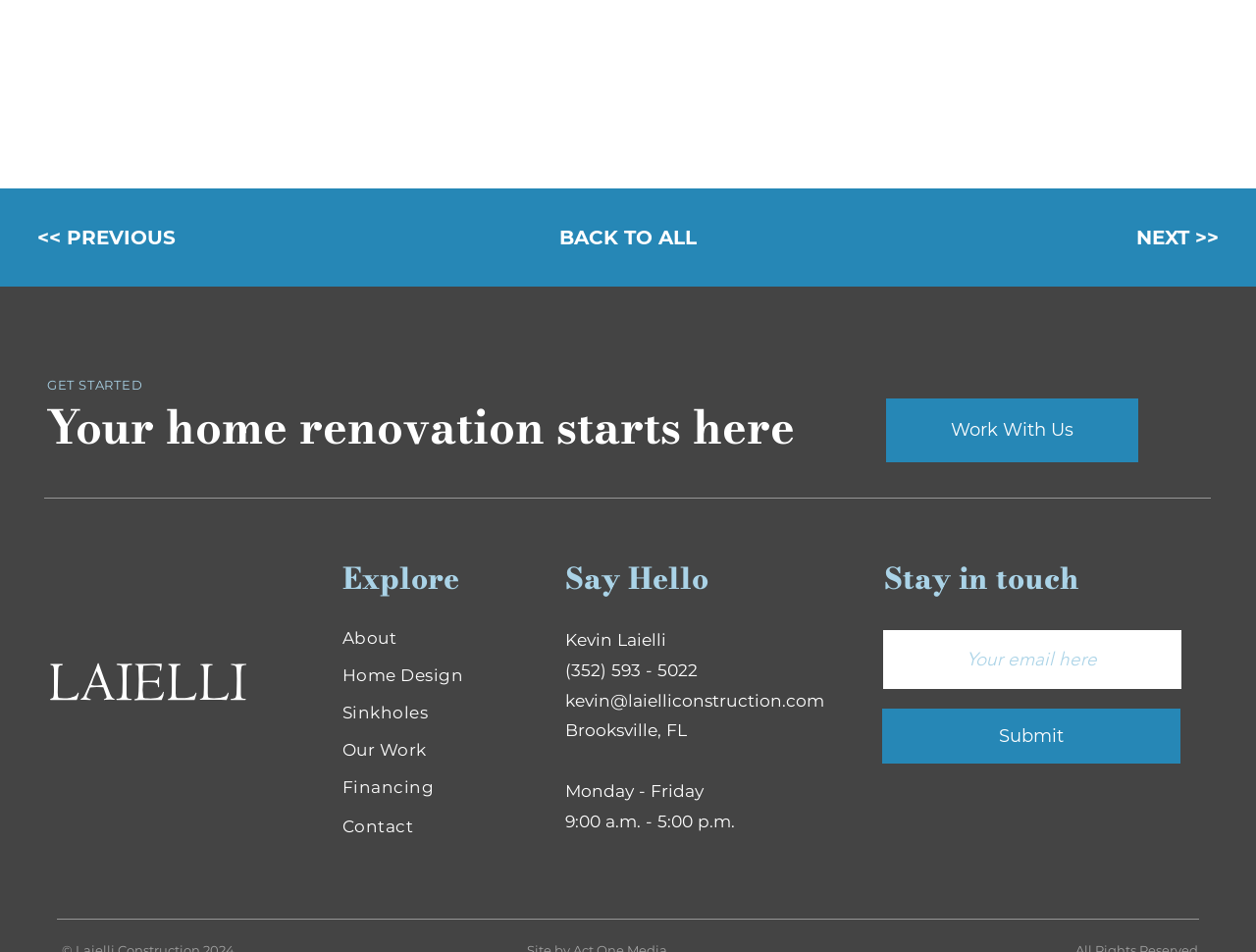What is the name of the person on this webpage?
Please respond to the question thoroughly and include all relevant details.

I found the name 'Kevin Laielli' on the webpage, which is displayed as a StaticText element with bounding box coordinates [0.45, 0.66, 0.53, 0.682]. This suggests that Kevin Laielli is the person associated with the contact information provided on the webpage.